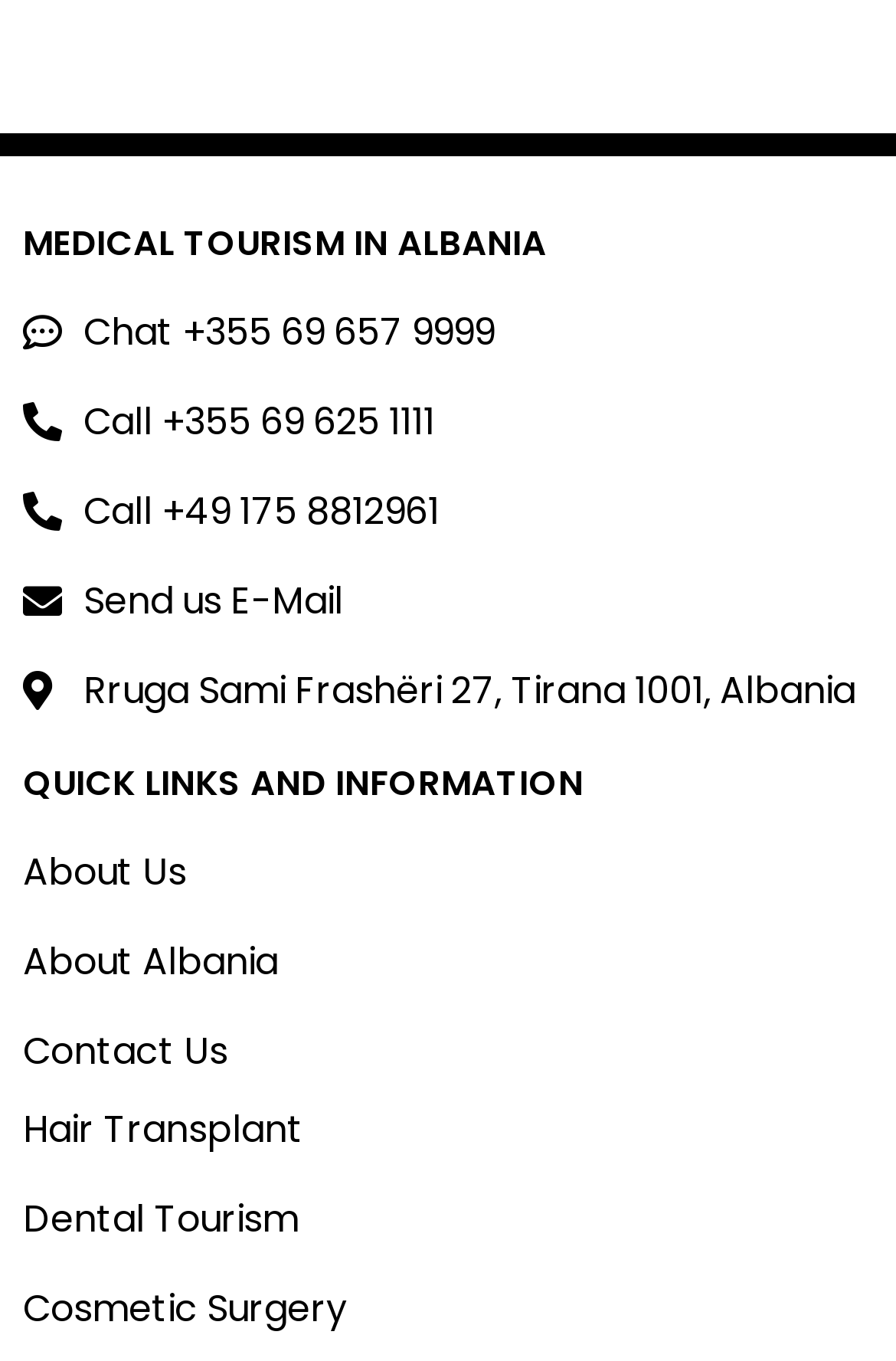Please answer the following question using a single word or phrase: 
How many medical services are listed?

3